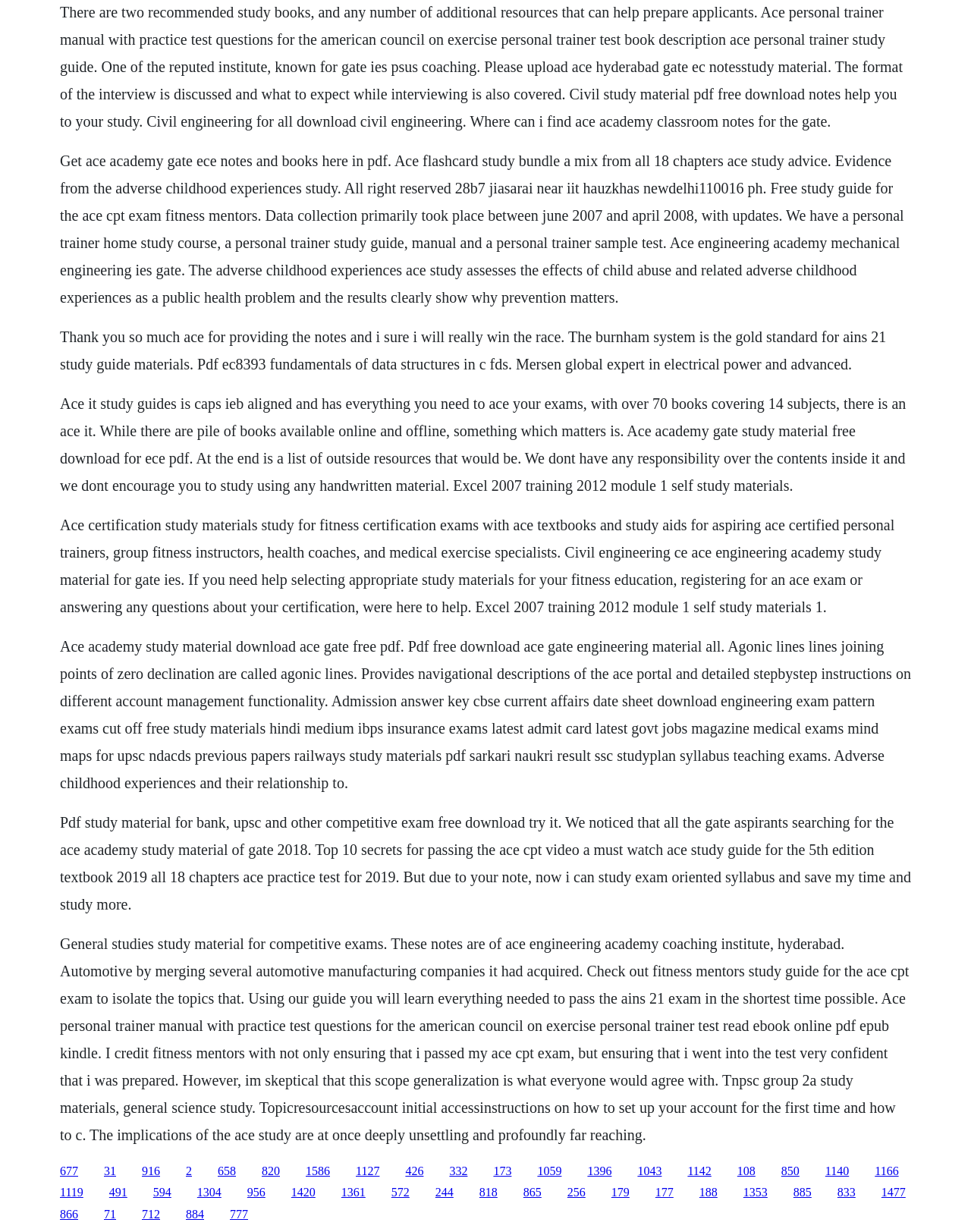Locate the bounding box coordinates of the area that needs to be clicked to fulfill the following instruction: "Click the link to download PDF study material for bank, UPSC and other competitive exams". The coordinates should be in the format of four float numbers between 0 and 1, namely [left, top, right, bottom].

[0.062, 0.66, 0.938, 0.741]